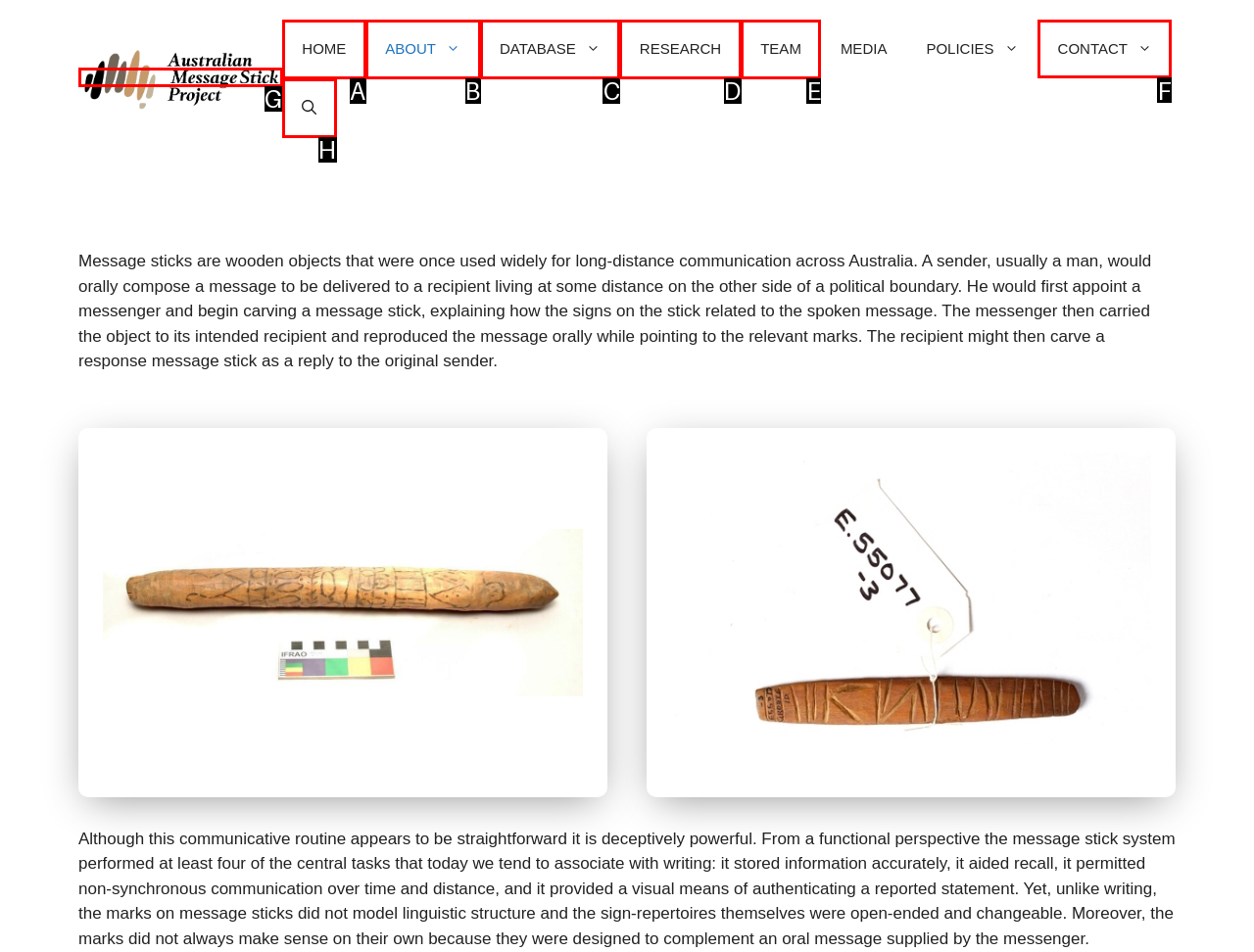Given the instruction: Click the 'CONTACT' link, which HTML element should you click on?
Answer with the letter that corresponds to the correct option from the choices available.

F